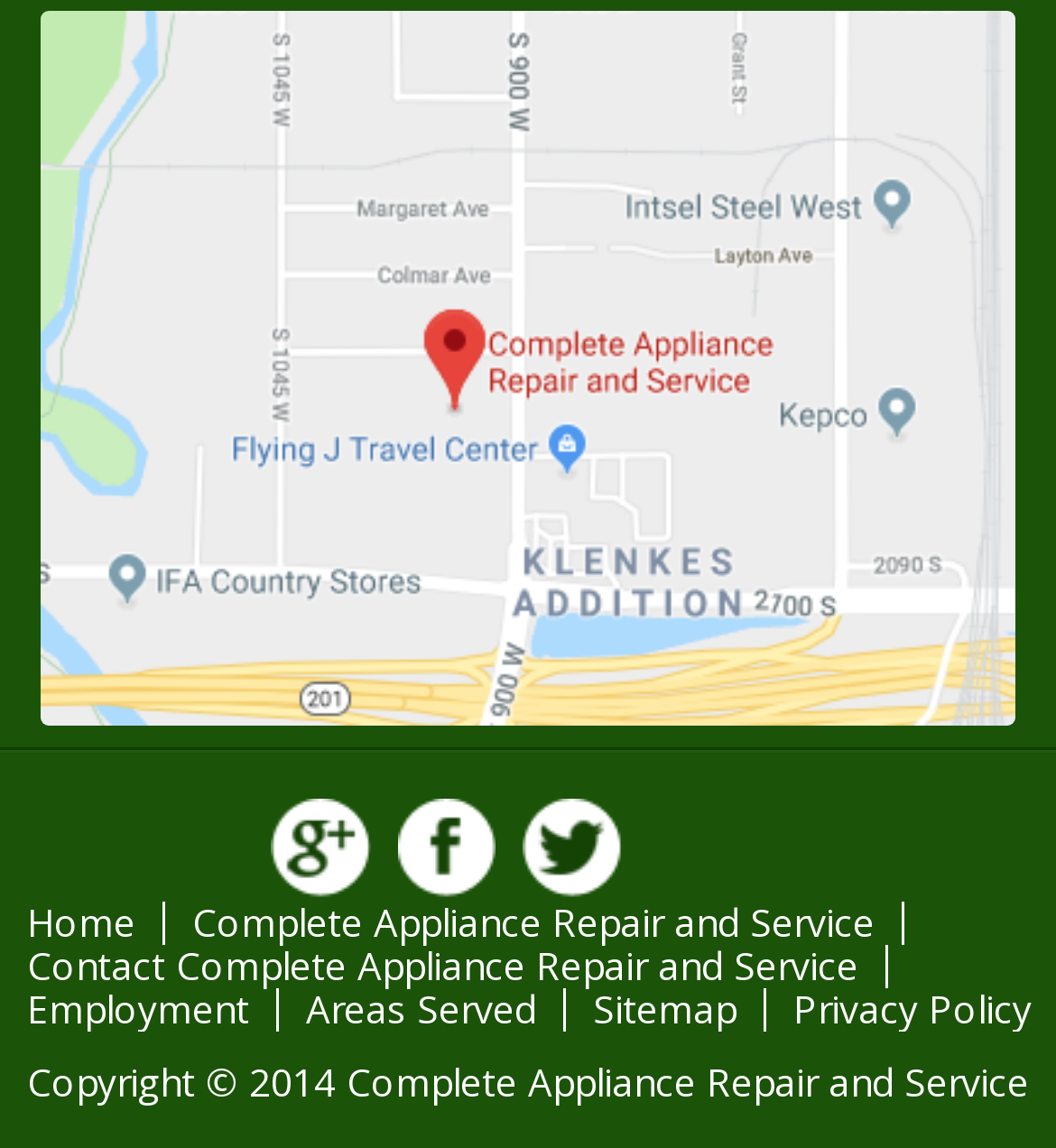Provide the bounding box coordinates of the UI element this sentence describes: "Twitter".

[0.495, 0.695, 0.59, 0.785]